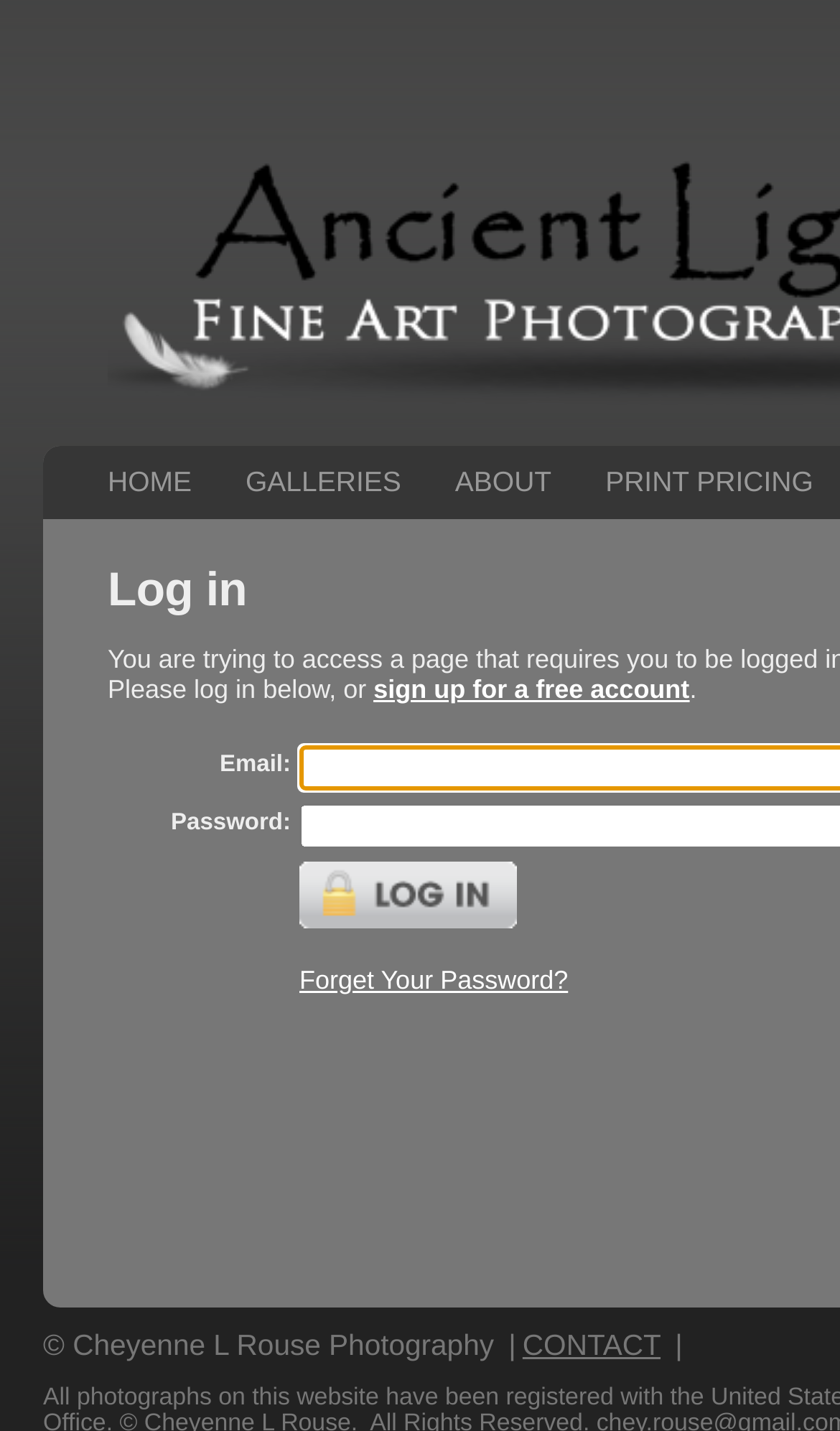Use a single word or phrase to answer the question:
How many navigation links are there?

5